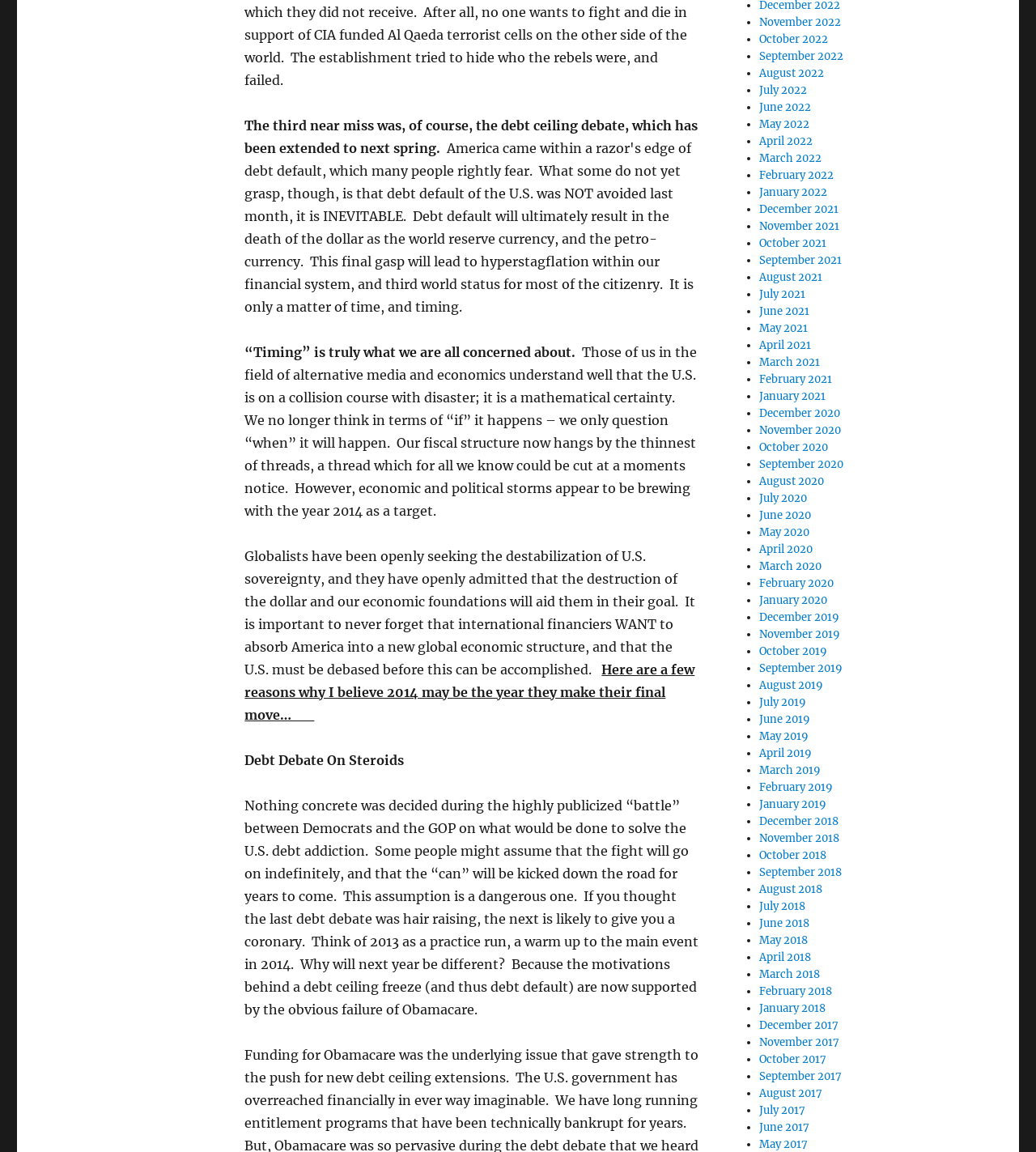What is the author's concern about the US economy?
Can you give a detailed and elaborate answer to the question?

The author expresses concern that the US economy is heading towards disaster due to its fiscal structure, which is described as hanging by a thread, and the potential for a debt default.